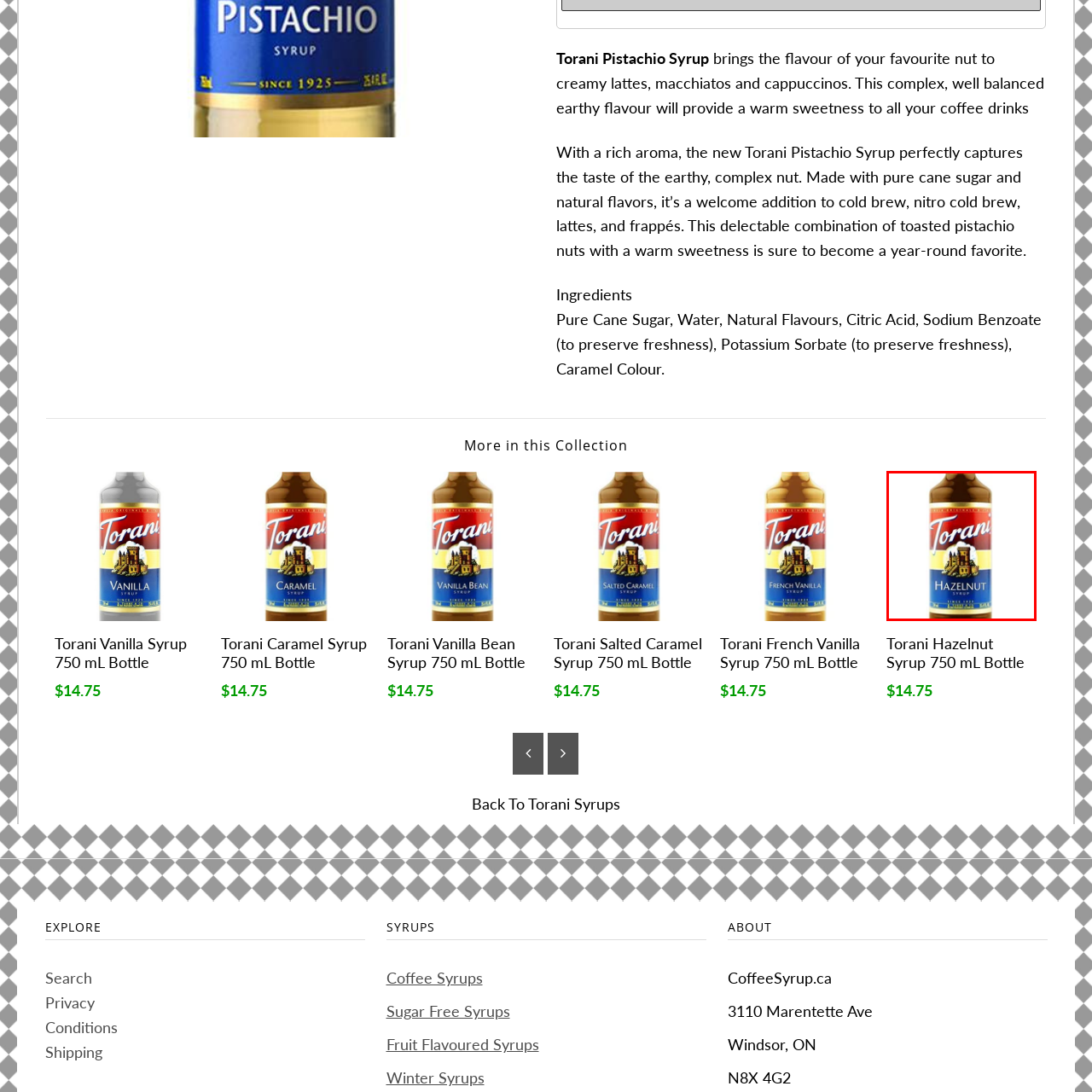Describe extensively the image content marked by the red bounding box.

This image showcases a bottle of Torani Hazelnut Syrup, highlighting its signature rich and nutty flavor. The bottle features a vibrant design with a mix of red, yellow, and blue colors. Prominently displayed on the label is the name "Torani," along with the word "HAZELNUT," indicating the syrup's flavor profile. The label also features an artistic depiction of a castle, suggesting a connection to quality and tradition, as Torani has been crafting syrups since 1925. This syrup is an excellent companion for coffee drinks, desserts, and flavored beverages, enhancing them with the warm sweetness and distinct taste of hazelnuts.